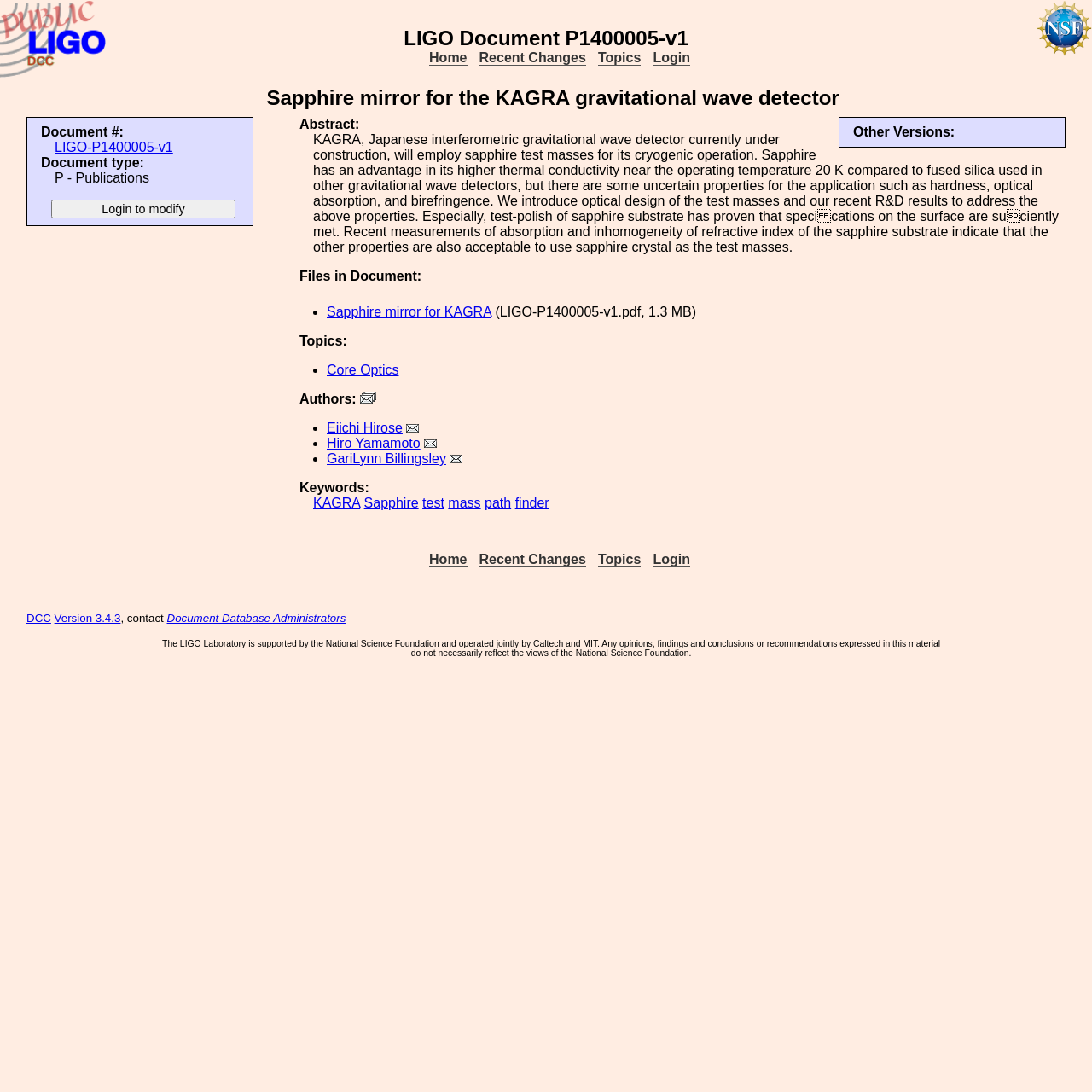Identify the bounding box coordinates of the clickable region to carry out the given instruction: "Visit the 'MY BOOK' page".

None